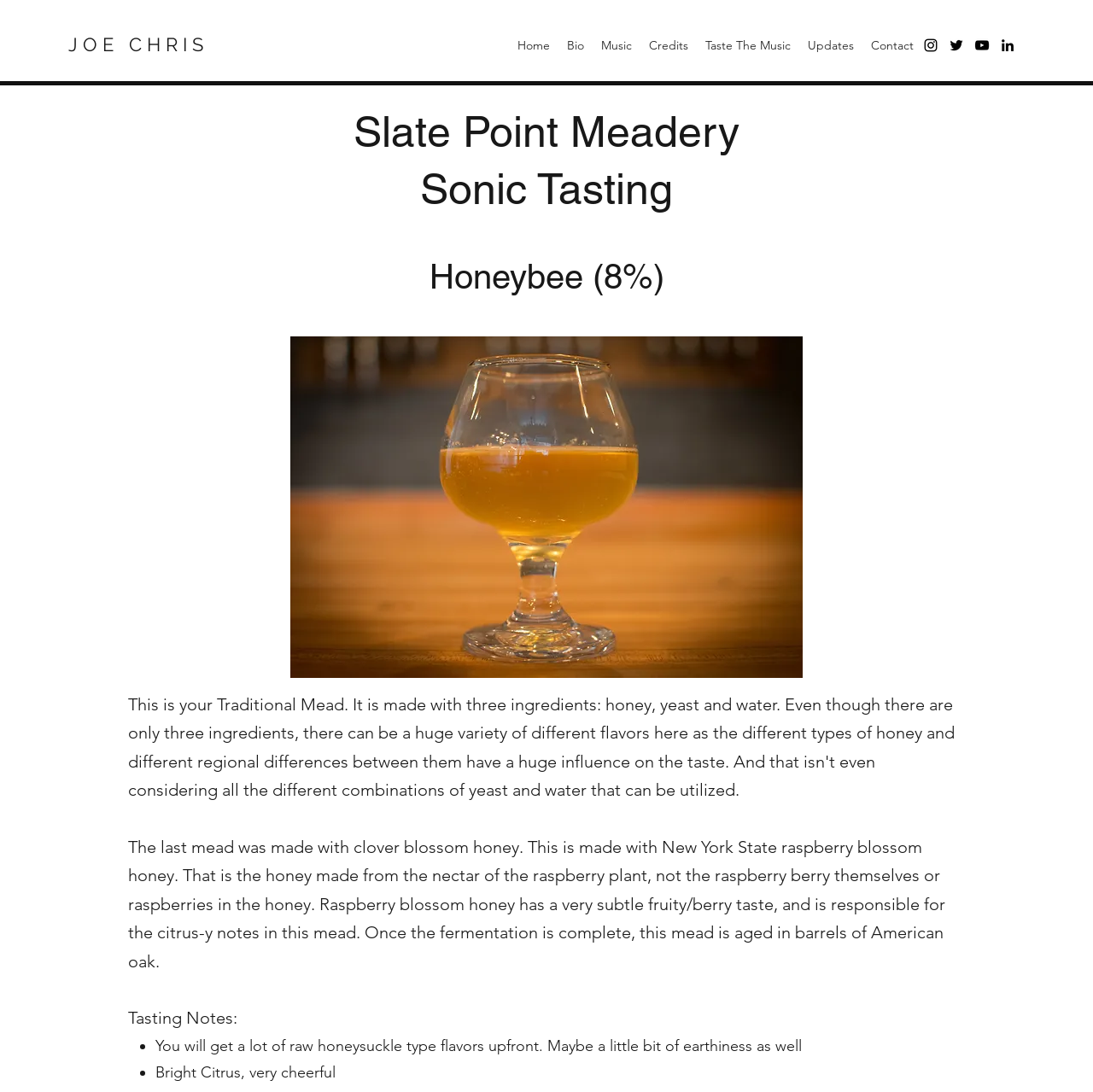Provide the bounding box coordinates for the UI element that is described by this text: "Updates". The coordinates should be in the form of four float numbers between 0 and 1: [left, top, right, bottom].

[0.731, 0.03, 0.789, 0.053]